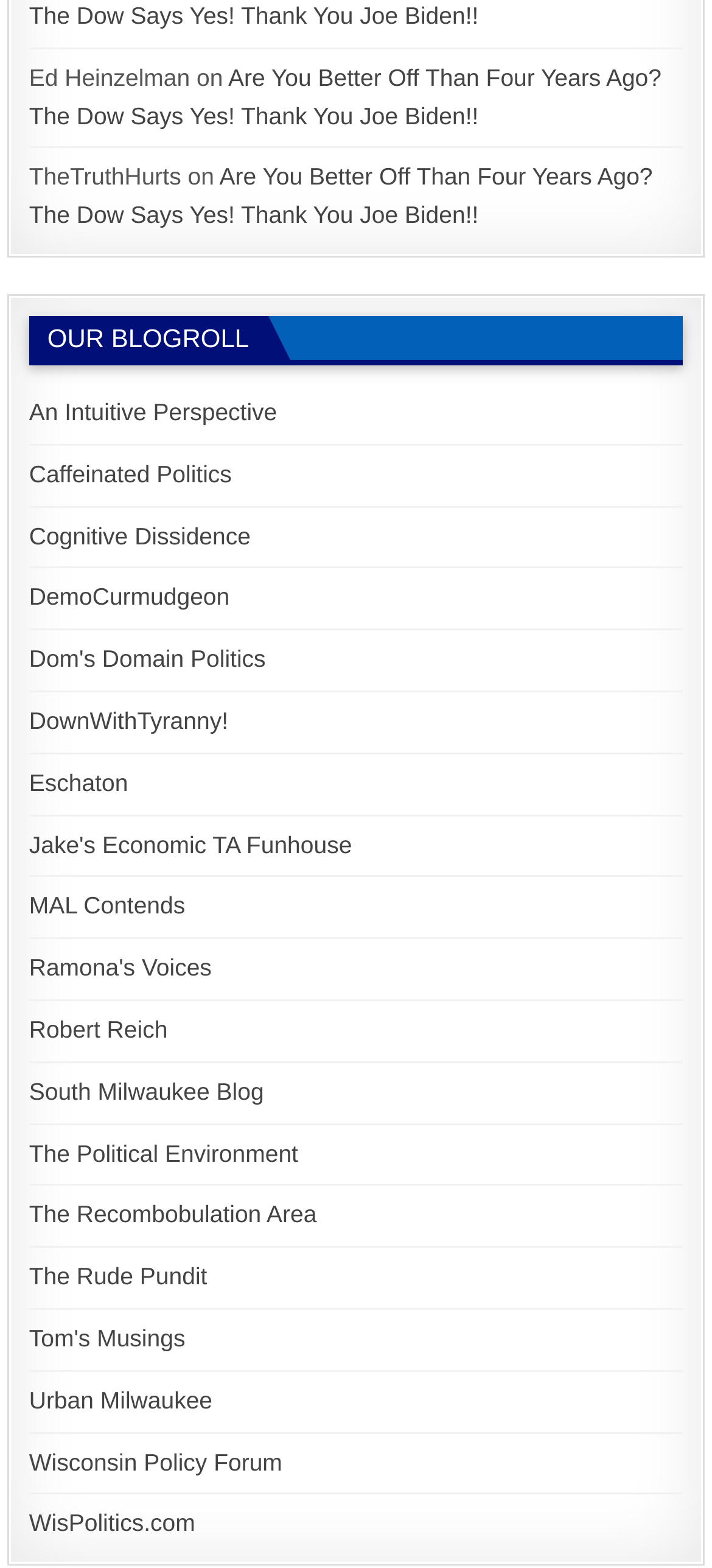Given the element description: "South Milwaukee Blog", predict the bounding box coordinates of this UI element. The coordinates must be four float numbers between 0 and 1, given as [left, top, right, bottom].

[0.041, 0.687, 0.371, 0.705]